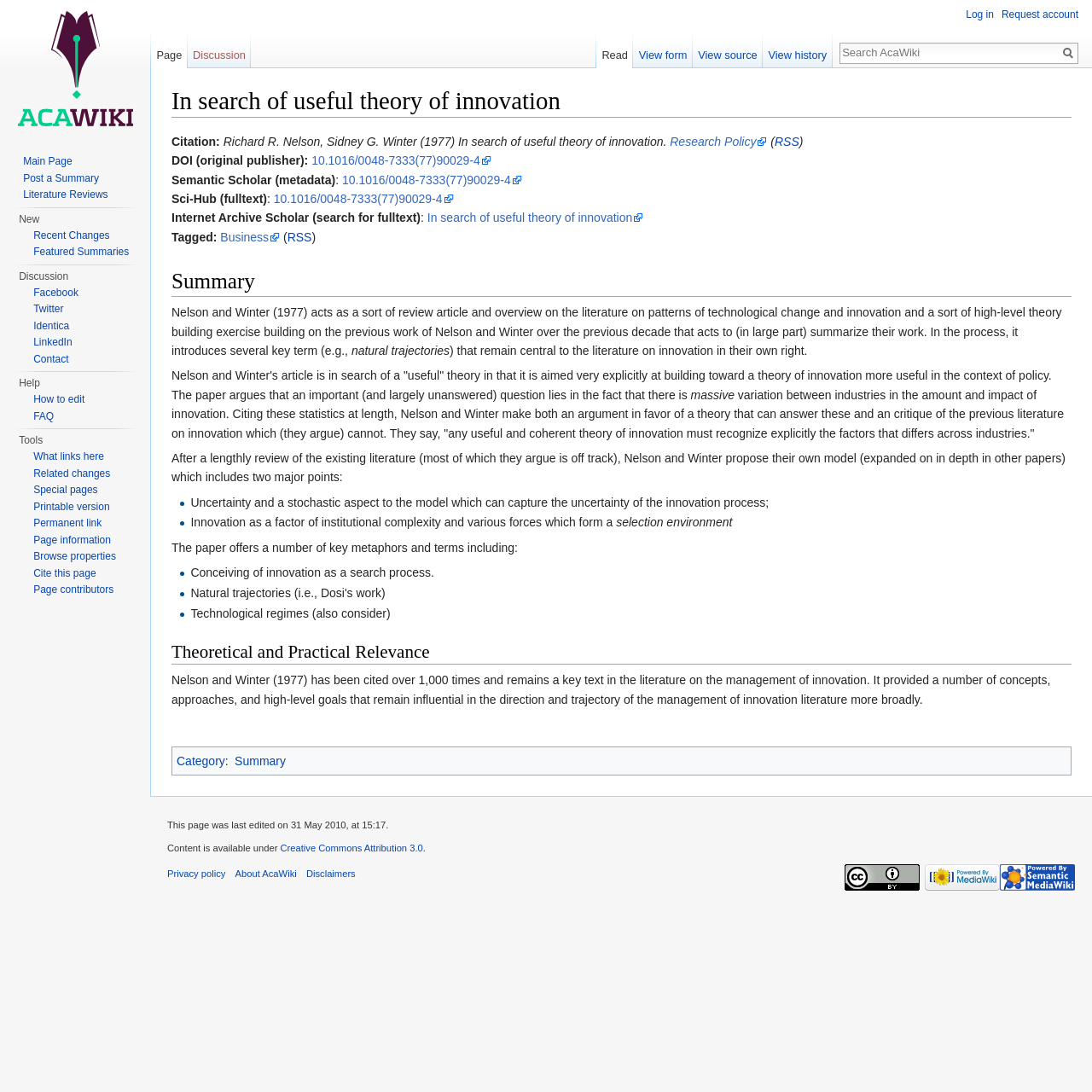Identify the bounding box for the described UI element: "10.1016/0048-7333(77)90029-4".

[0.285, 0.141, 0.45, 0.153]